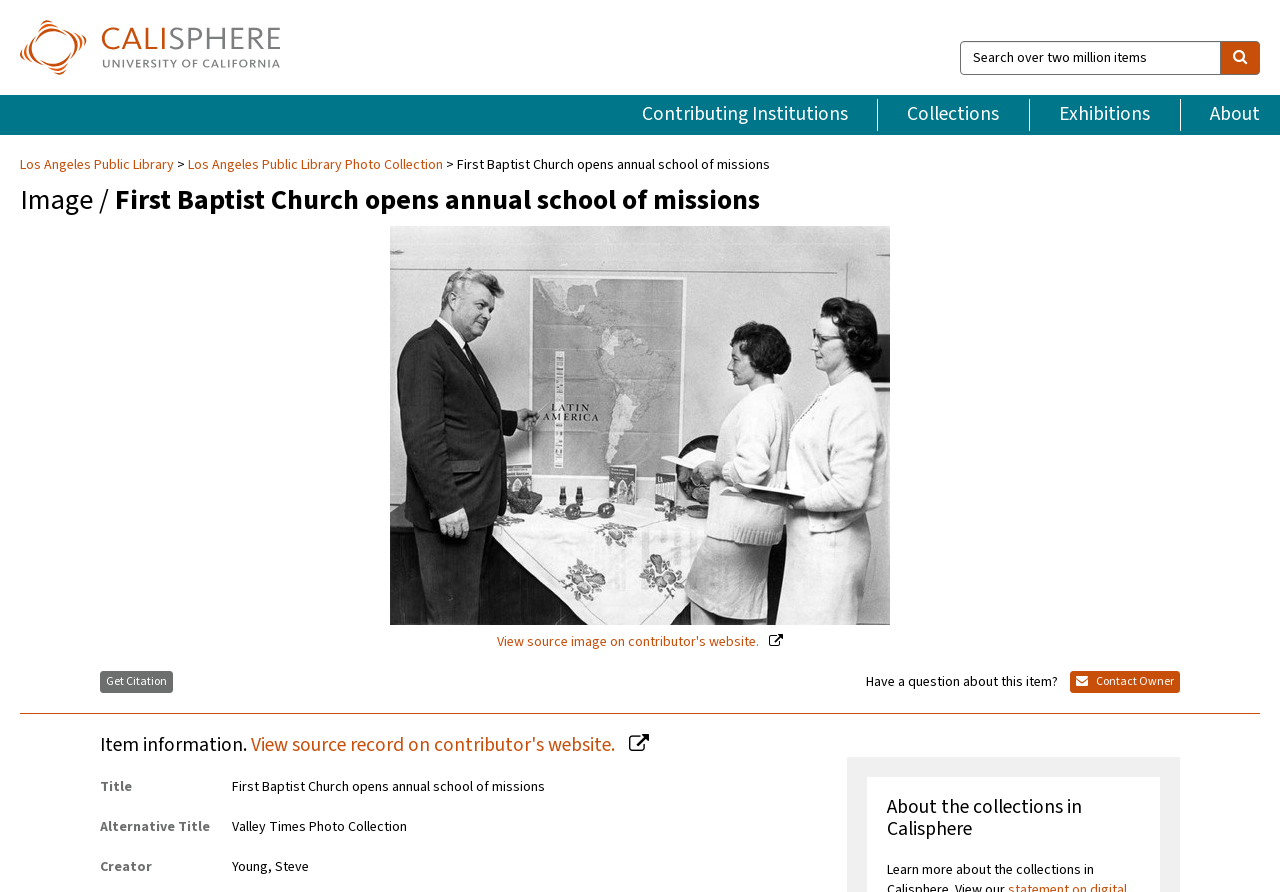Provide the bounding box coordinates of the area you need to click to execute the following instruction: "Get Citation".

[0.078, 0.753, 0.135, 0.777]